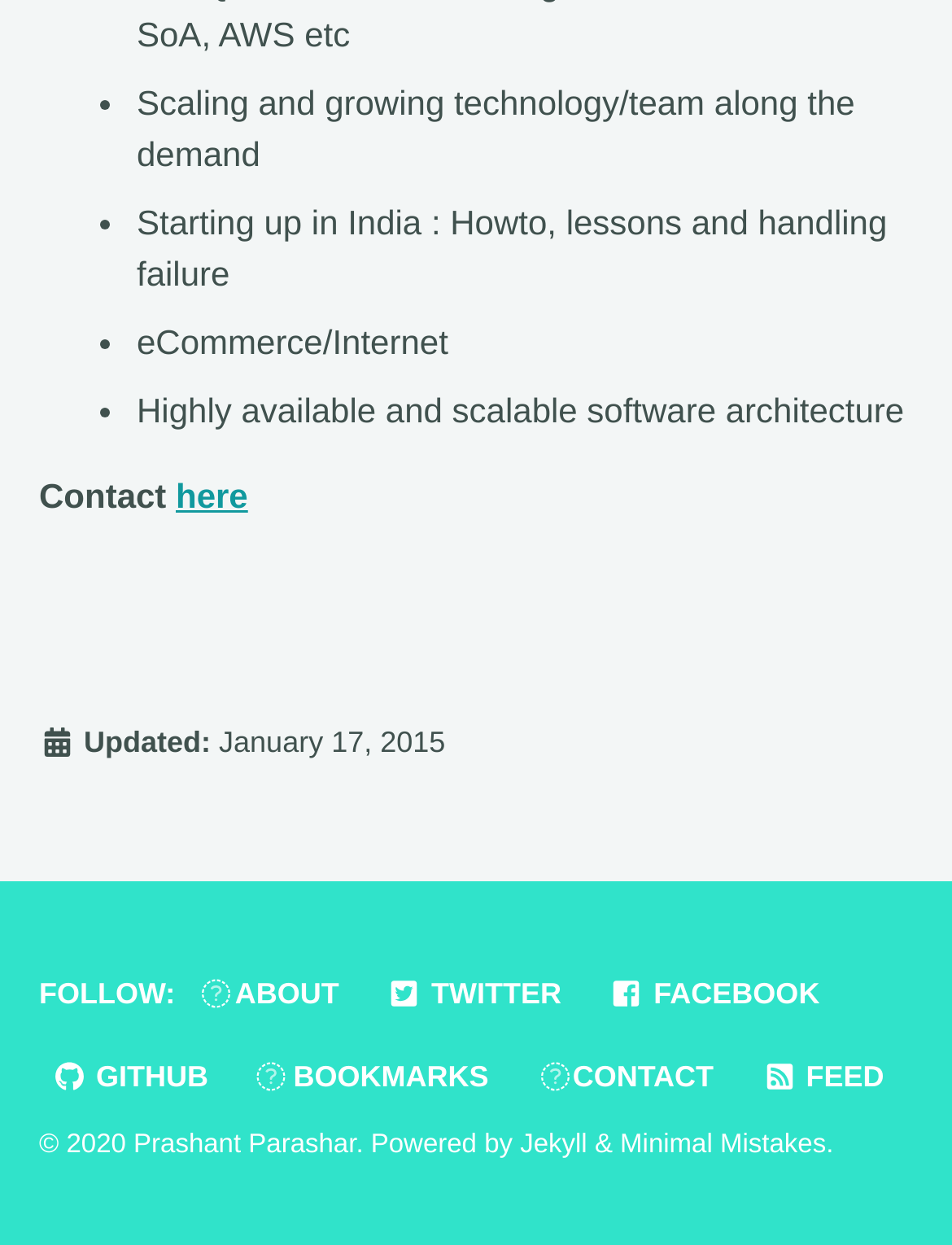Using the format (top-left x, top-left y, bottom-right x, bottom-right y), and given the element description, identify the bounding box coordinates within the screenshot: Feed

[0.8, 0.852, 0.954, 0.879]